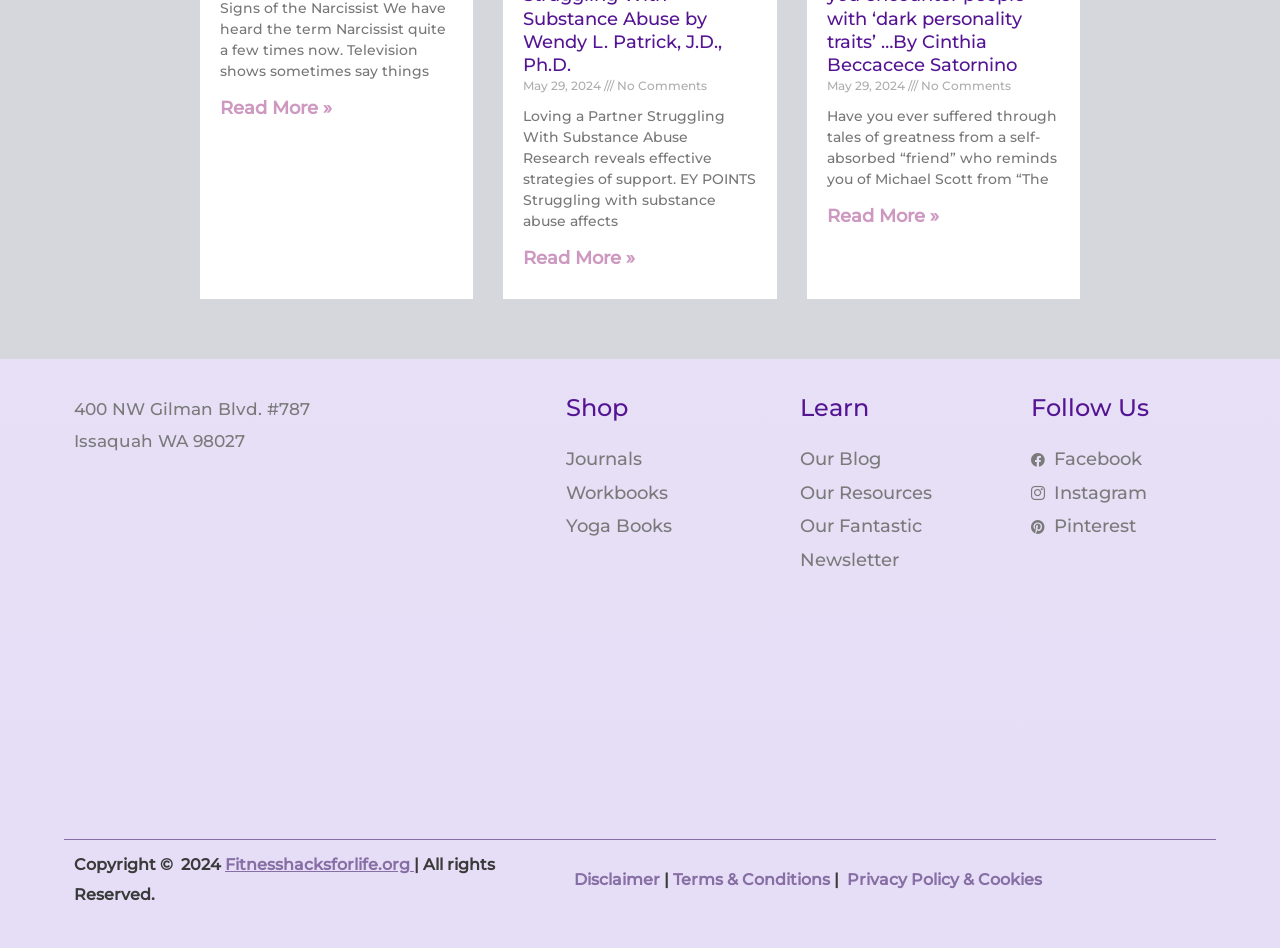Give a short answer using one word or phrase for the question:
What is the main topic of the article?

Miracle